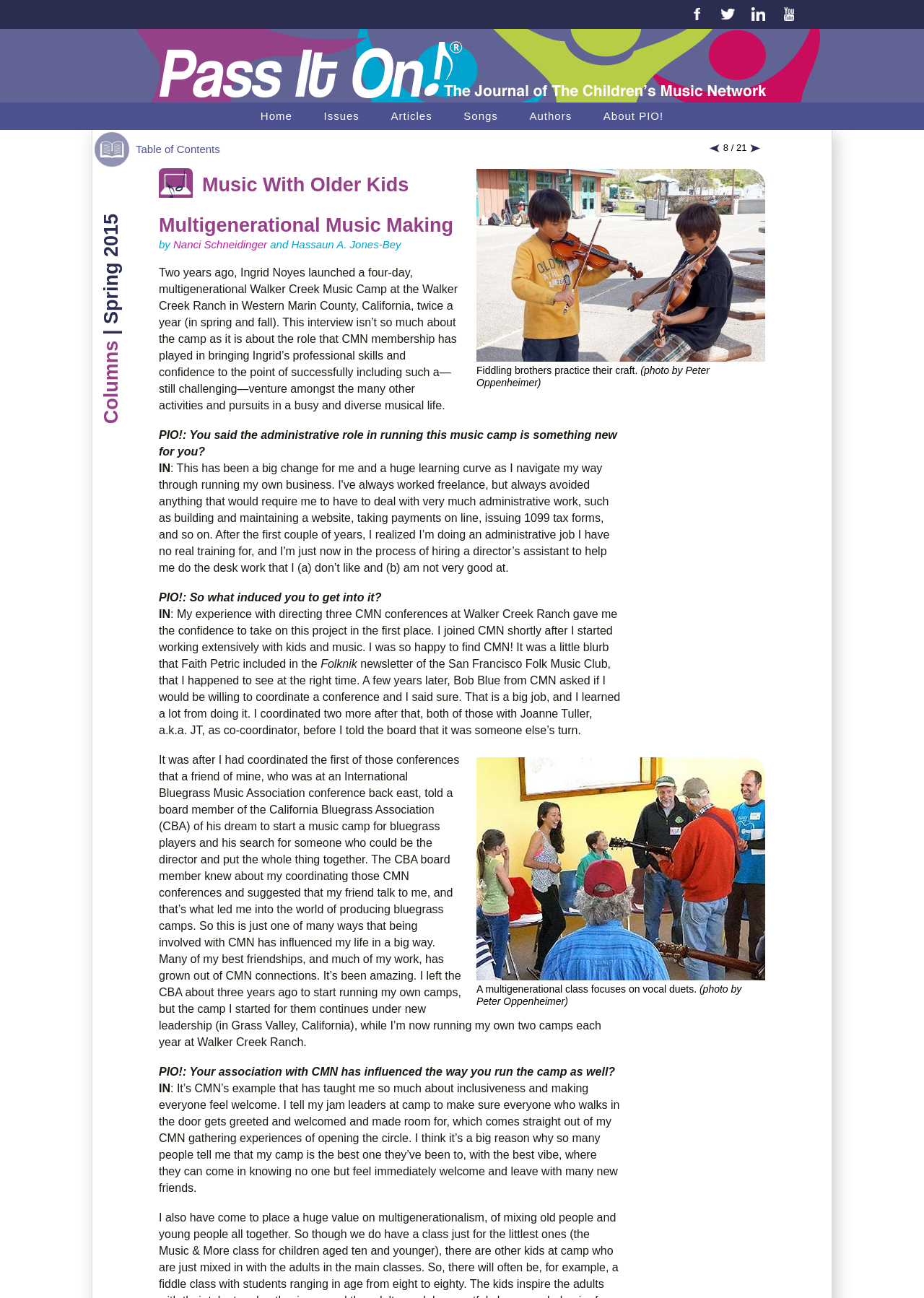Bounding box coordinates are specified in the format (top-left x, top-left y, bottom-right x, bottom-right y). All values are floating point numbers bounded between 0 and 1. Please provide the bounding box coordinate of the region this sentence describes: About PIO!

[0.637, 0.079, 0.734, 0.1]